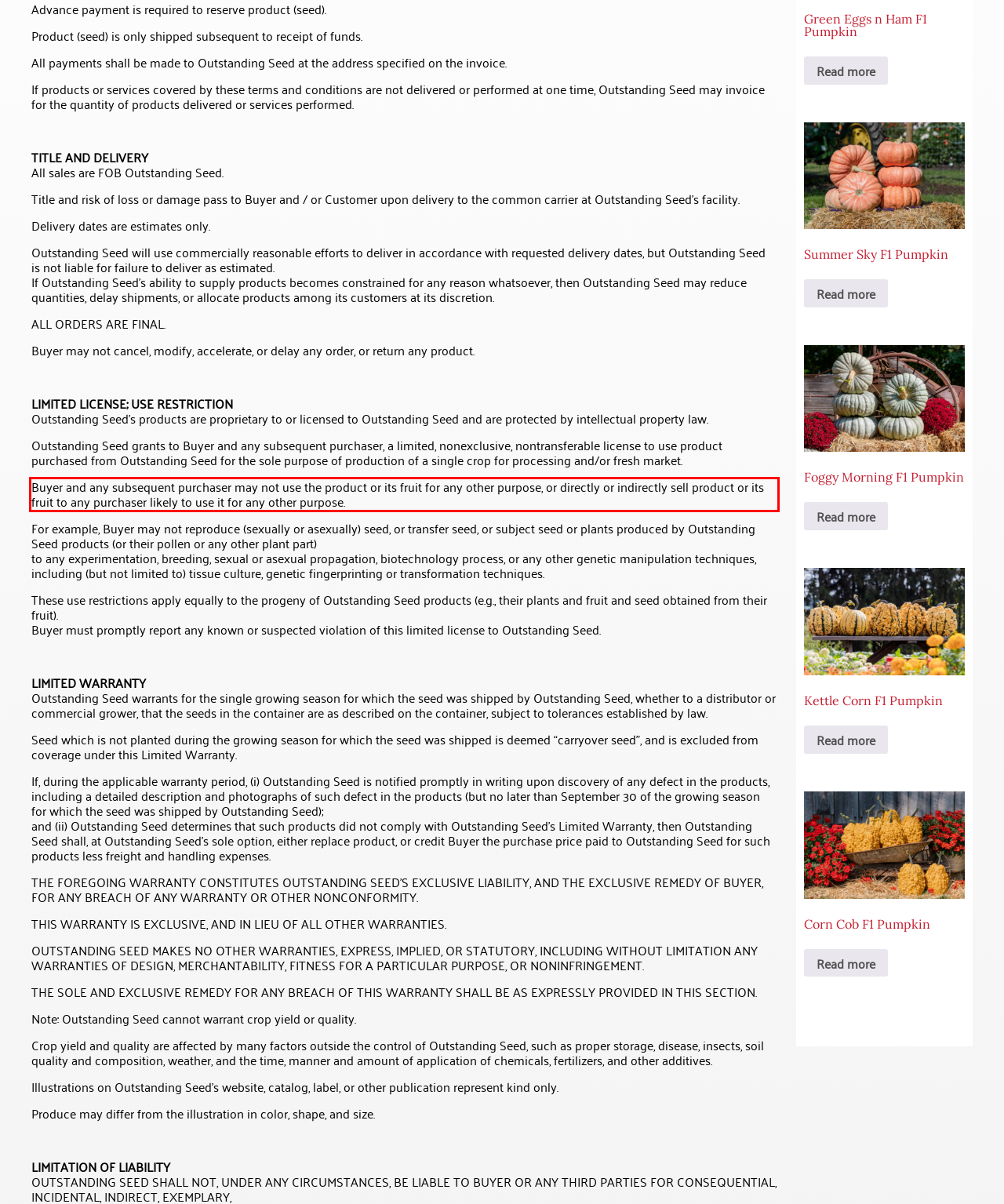You have a screenshot with a red rectangle around a UI element. Recognize and extract the text within this red bounding box using OCR.

Buyer and any subsequent purchaser may not use the product or its fruit for any other purpose, or directly or indirectly sell product or its fruit to any purchaser likely to use it for any other purpose.